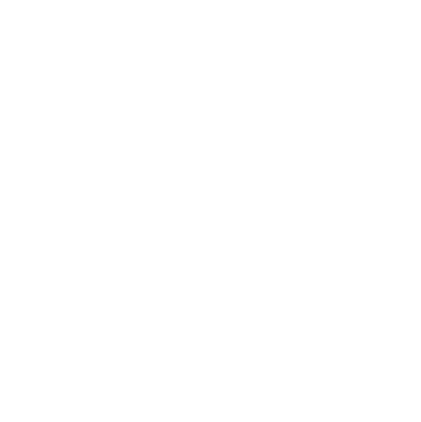Provide an in-depth description of the image you see.

The image showcases the "World of Disney Bounce House," a vibrant inflatable designed to bring the magic of Disney to life for children. This enchanting jumping castle features captivating graphics that highlight popular Disney characters and themes, creating an atmosphere filled with joy and wonder. Perfect for parties or events, it offers a fun-filled adventure where kids can jump, play, and create lasting memories in a safe environment. This product is marketed as a high-quality inflatable solution from a premier supplier, promising both excitement and durability for endless bouncing fun.